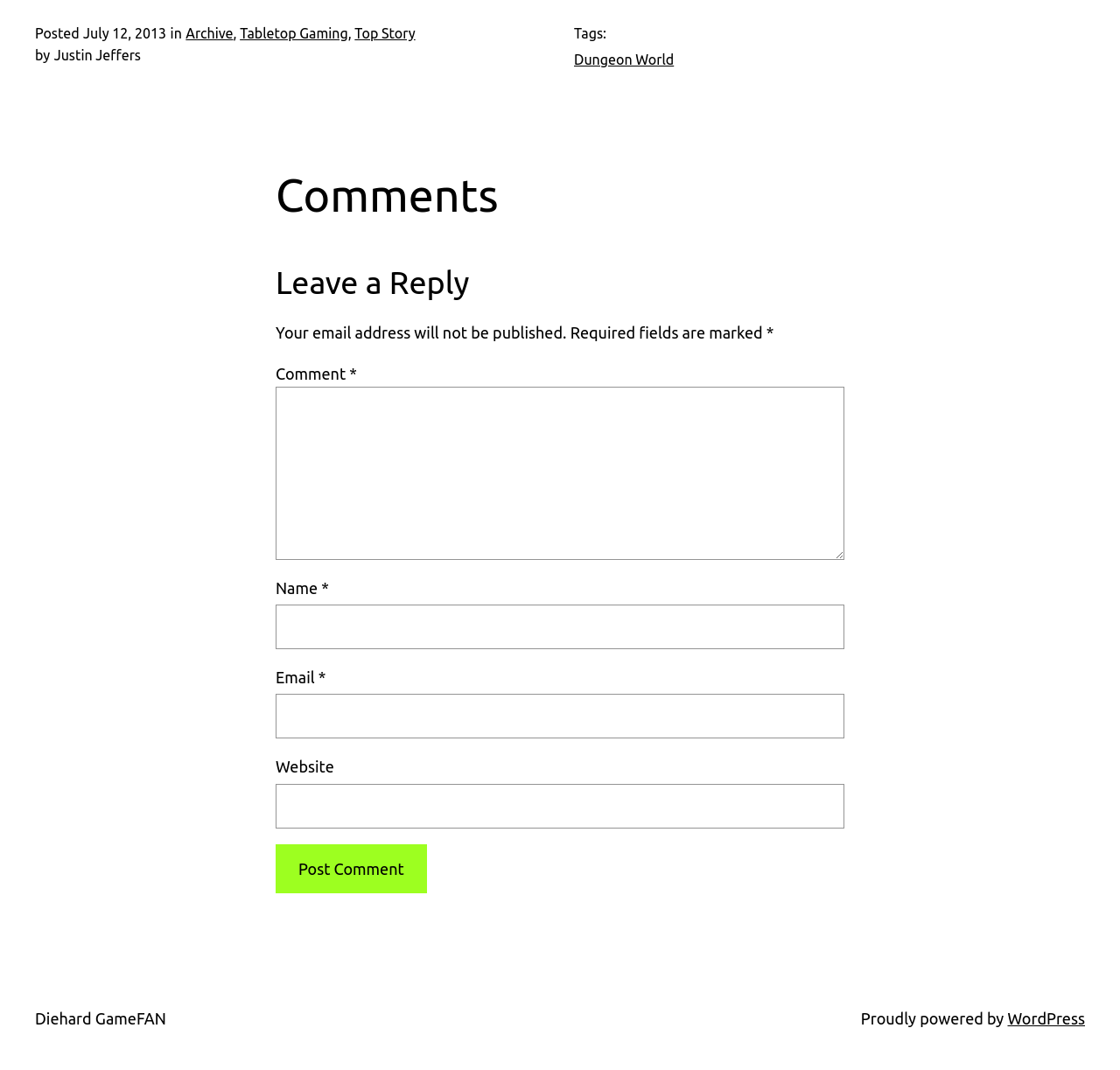Determine the bounding box coordinates for the clickable element required to fulfill the instruction: "Enter your name in the 'Name' field". Provide the coordinates as four float numbers between 0 and 1, i.e., [left, top, right, bottom].

[0.246, 0.565, 0.754, 0.607]